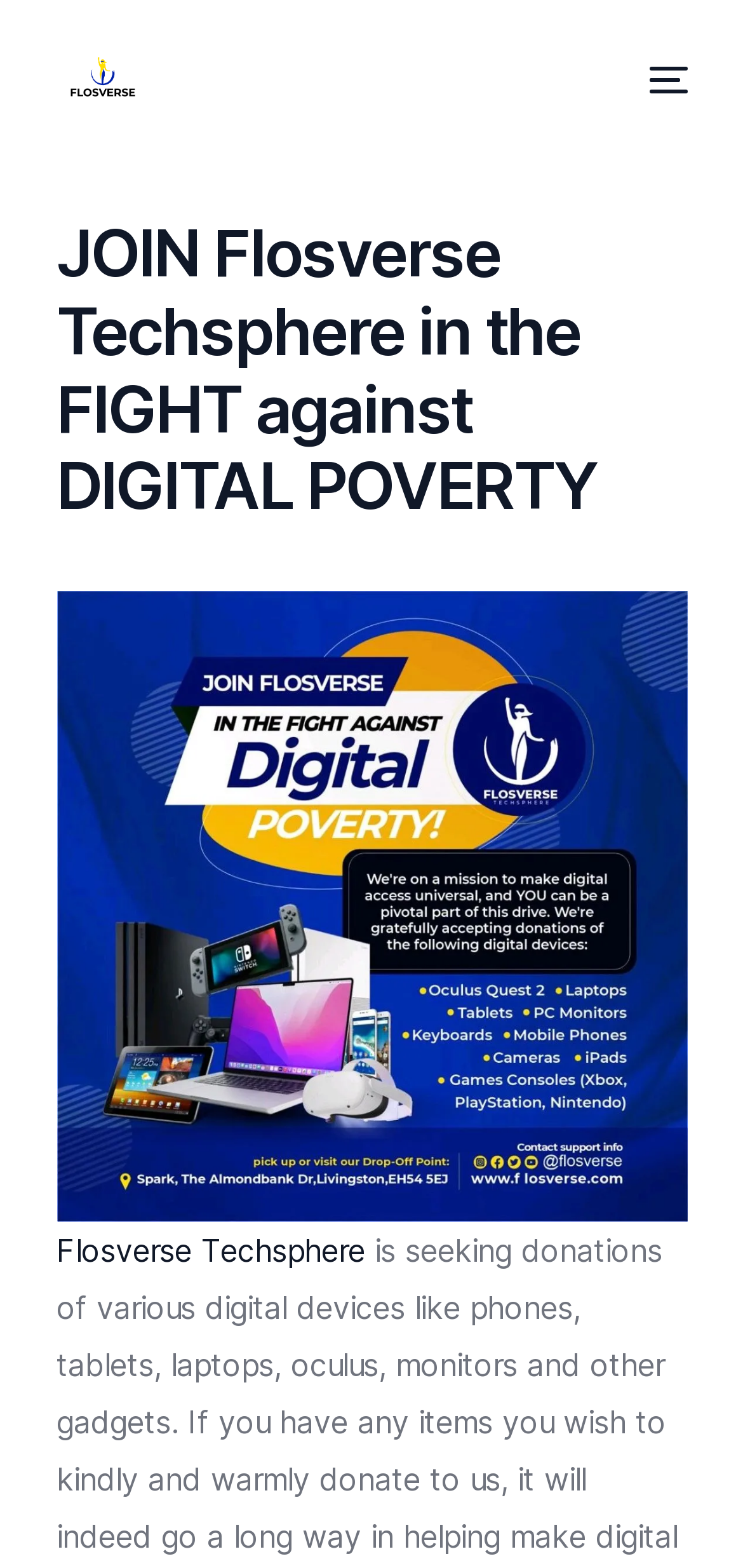Can you find the bounding box coordinates for the element to click on to achieve the instruction: "Donate Now"?

[0.076, 0.71, 0.924, 0.771]